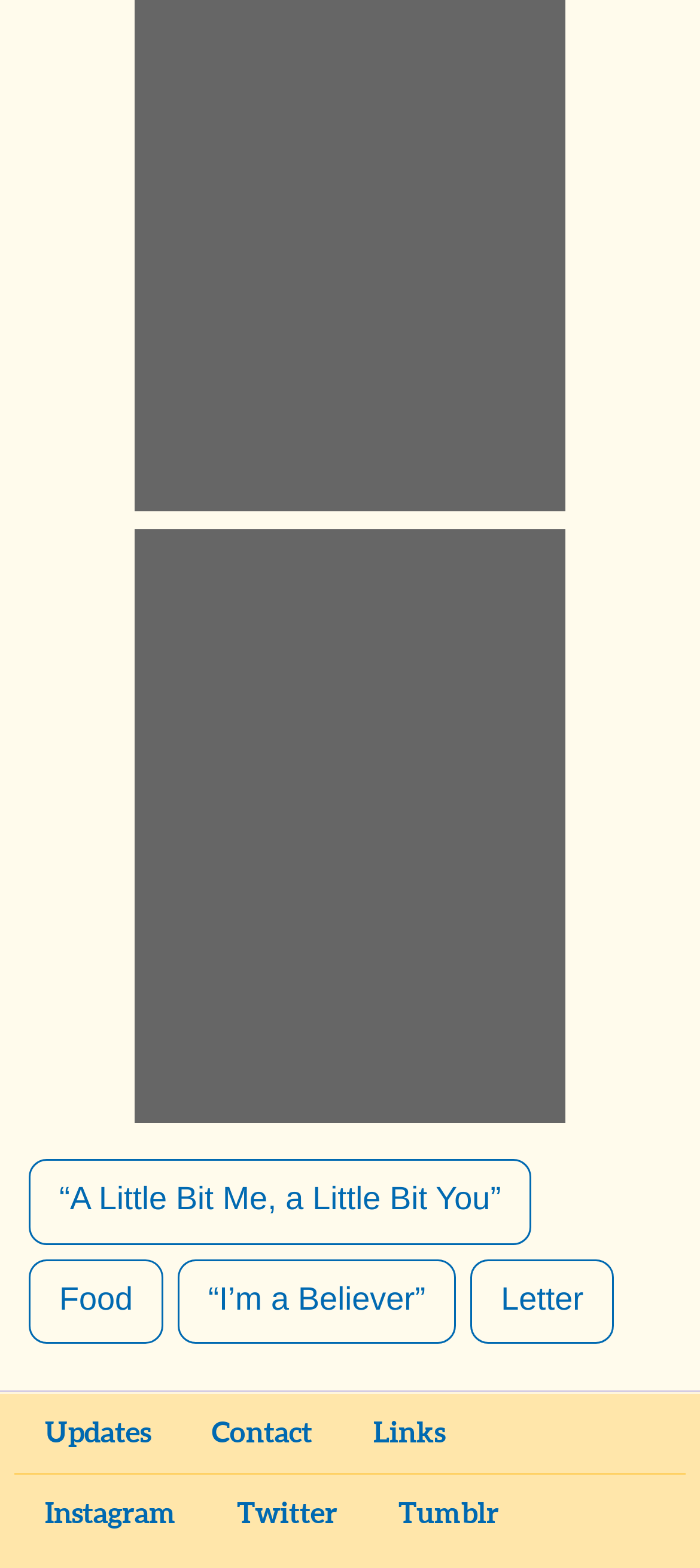Using the given element description, provide the bounding box coordinates (top-left x, top-left y, bottom-right x, bottom-right y) for the corresponding UI element in the screenshot: Tumblr

[0.526, 0.941, 0.756, 0.991]